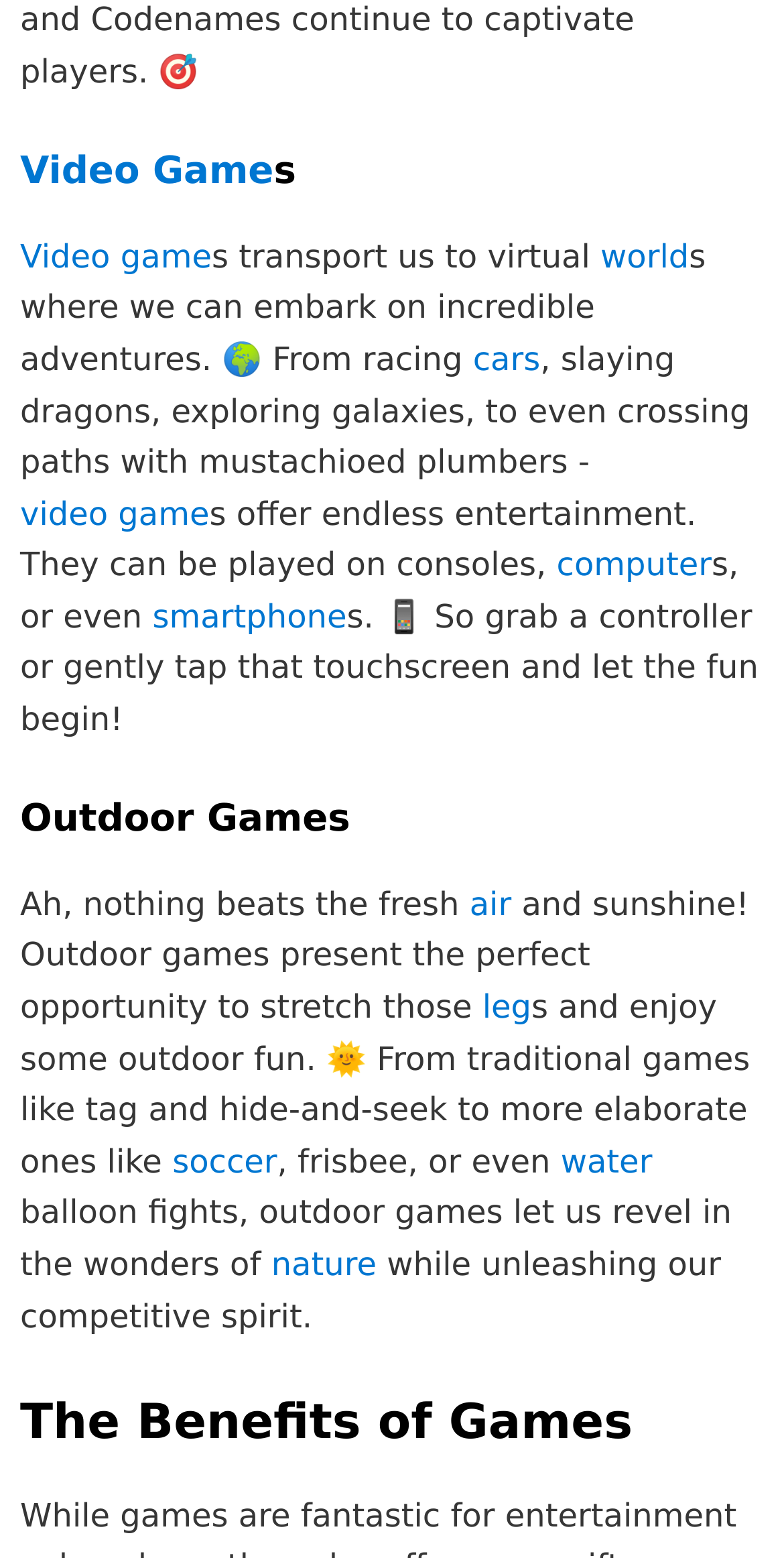Identify the bounding box for the given UI element using the description provided. Coordinates should be in the format (top-left x, top-left y, bottom-right x, bottom-right y) and must be between 0 and 1. Here is the description: smartphone

[0.194, 0.383, 0.442, 0.408]